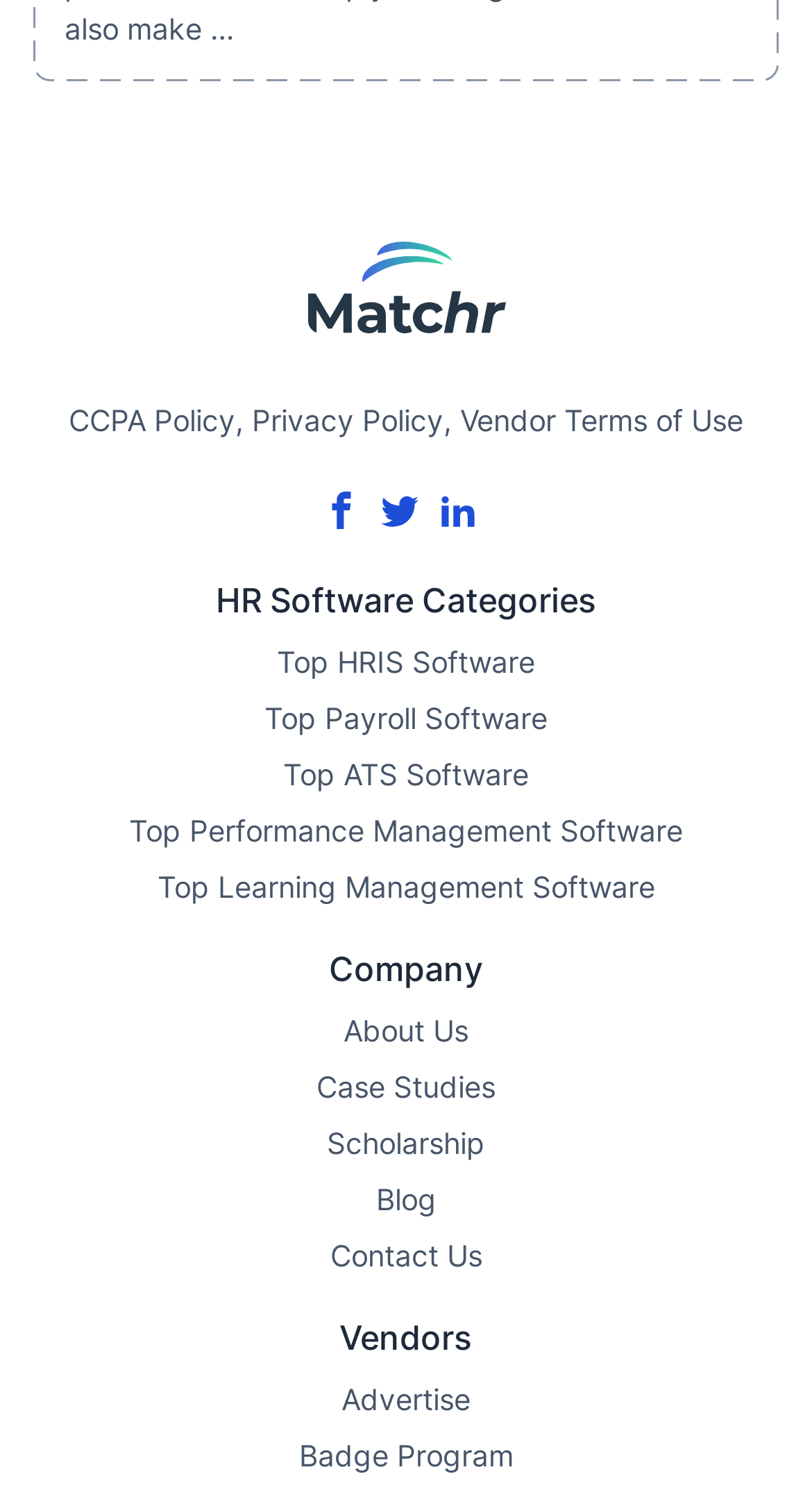Find the bounding box coordinates for the element that must be clicked to complete the instruction: "Visit Facebook page". The coordinates should be four float numbers between 0 and 1, indicated as [left, top, right, bottom].

[0.397, 0.335, 0.454, 0.359]